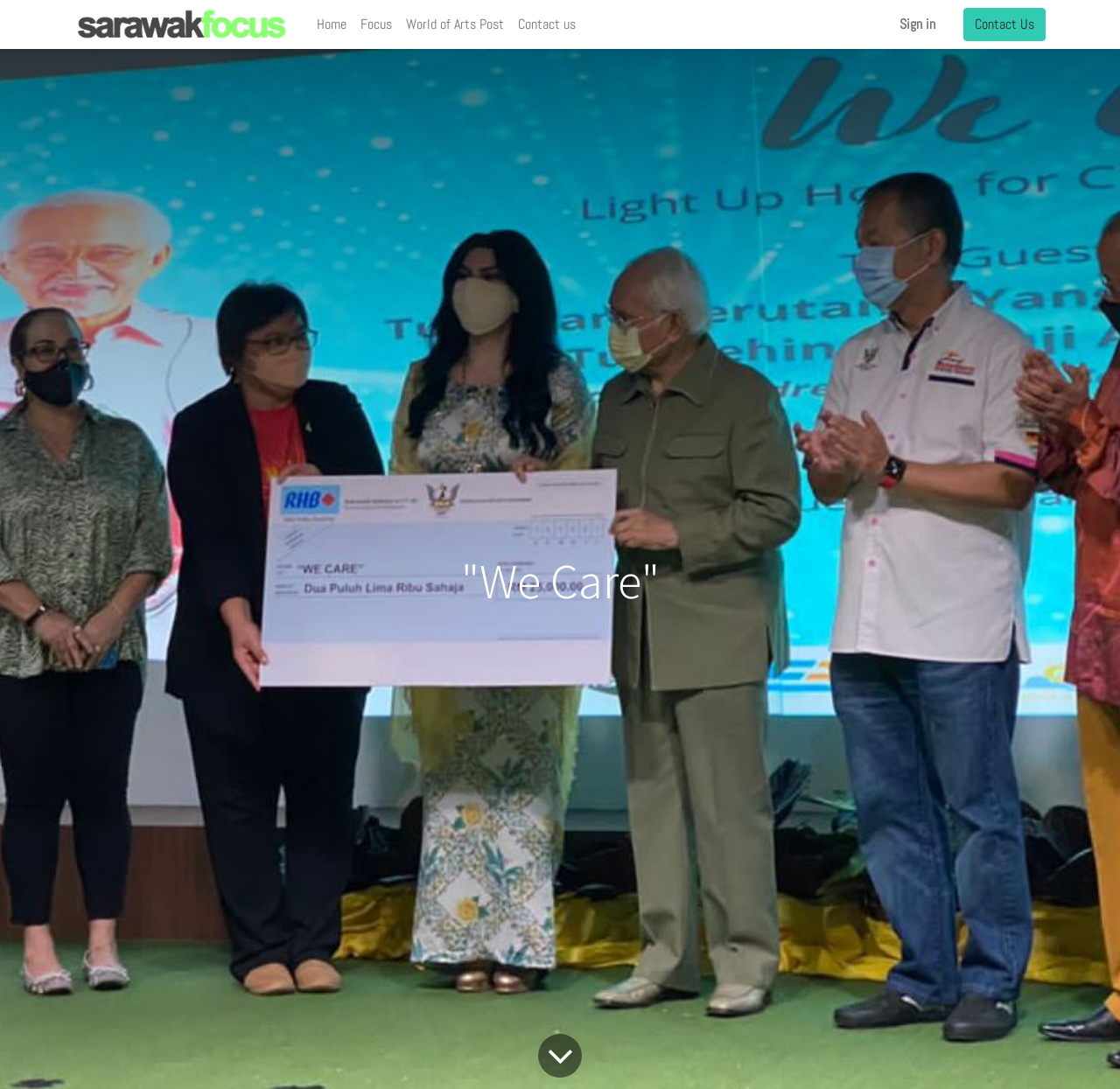Provide a thorough description of the webpage's content and layout.

The webpage has a logo of "sarawakfocus" at the top left corner, which is a clickable link. To the right of the logo, there is a vertical menu with five menu items: "Home", "Focus", "World of Arts Post", "Contact us", and a "Sign in" link at the end. 

Below the menu, there is a large heading that reads '"We Care"'. 

At the top right corner, there is a "Contact Us" link. 

At the bottom of the page, there is a link that reads "To blog content".